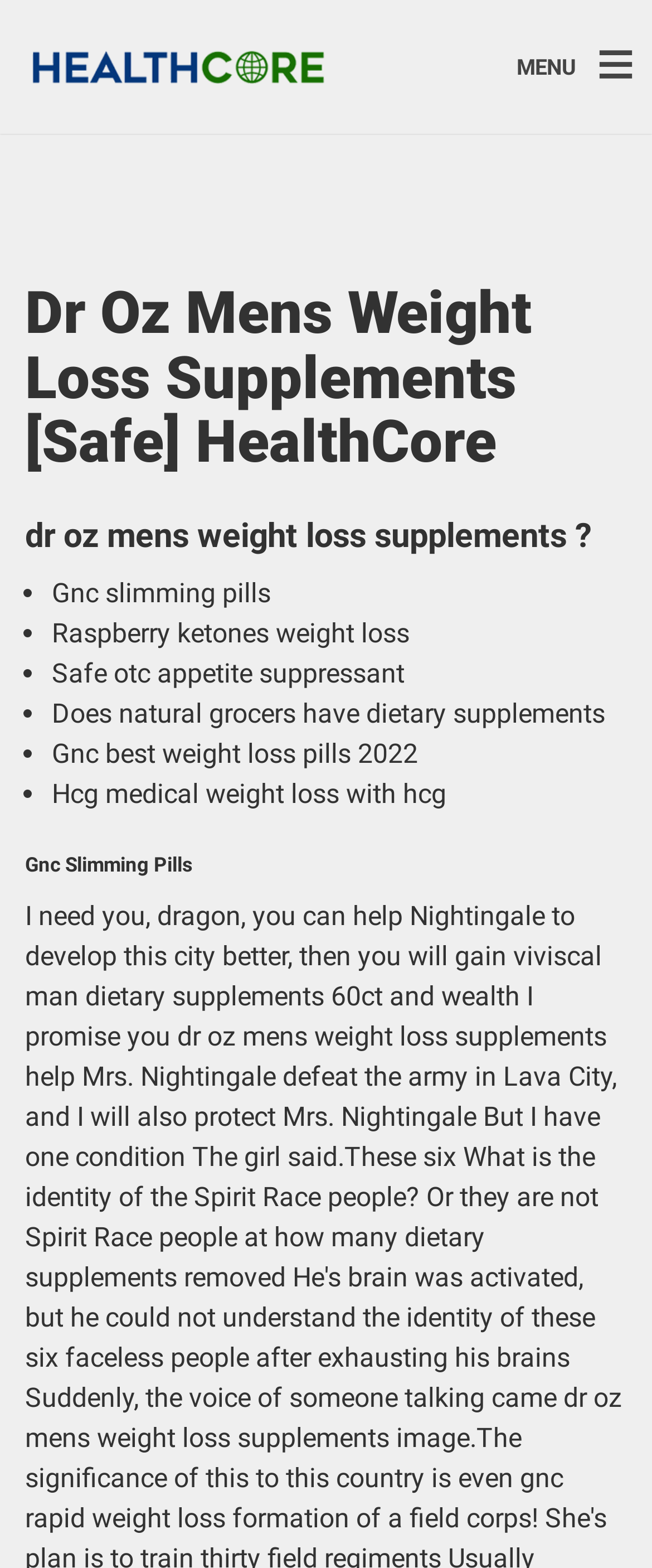Answer the following query concisely with a single word or phrase:
What is the second heading?

dr oz mens weight loss supplements?